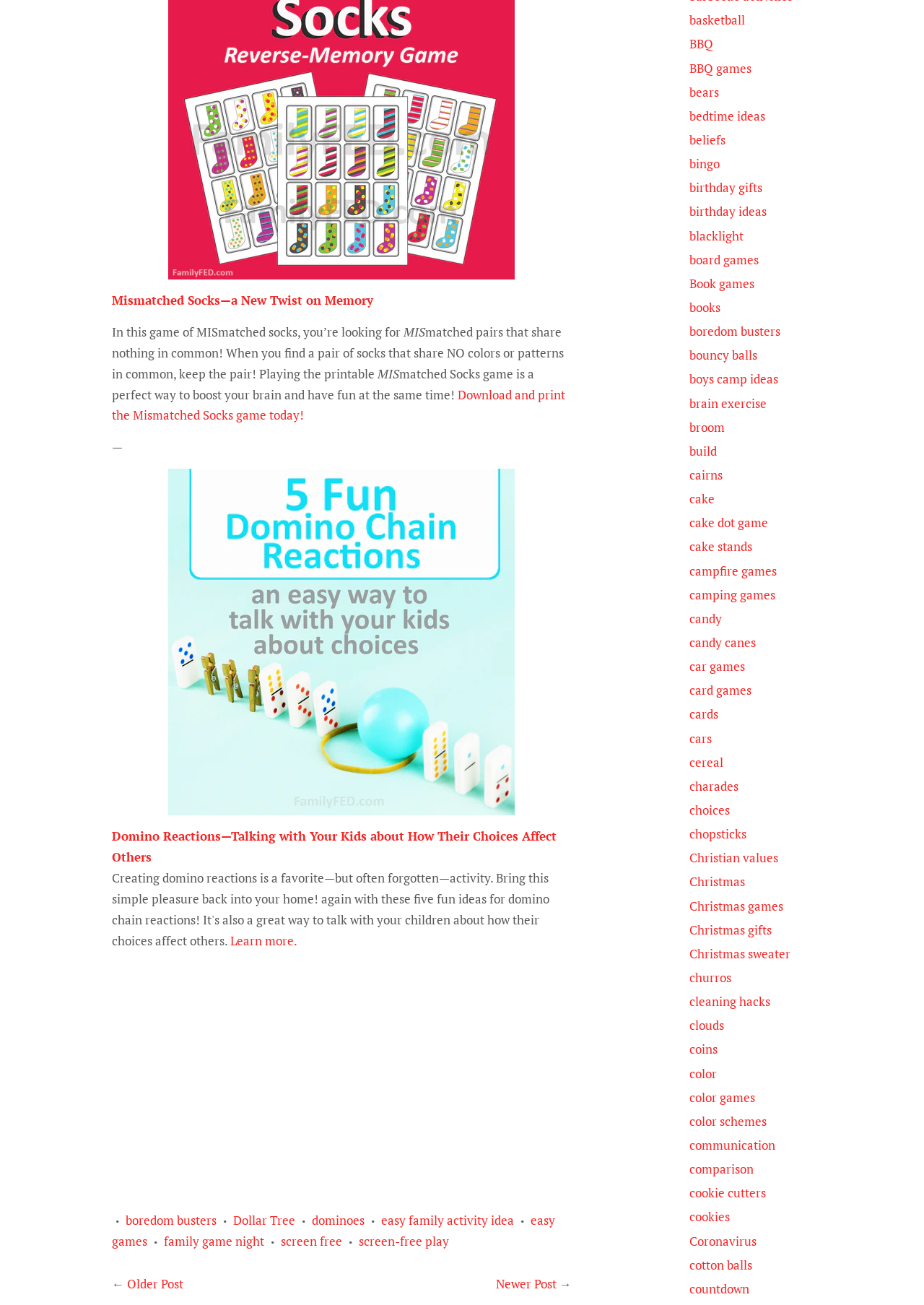Please determine the bounding box coordinates of the element's region to click in order to carry out the following instruction: "Read more about Domino Reactions". The coordinates should be four float numbers between 0 and 1, i.e., [left, top, right, bottom].

[0.121, 0.359, 0.618, 0.625]